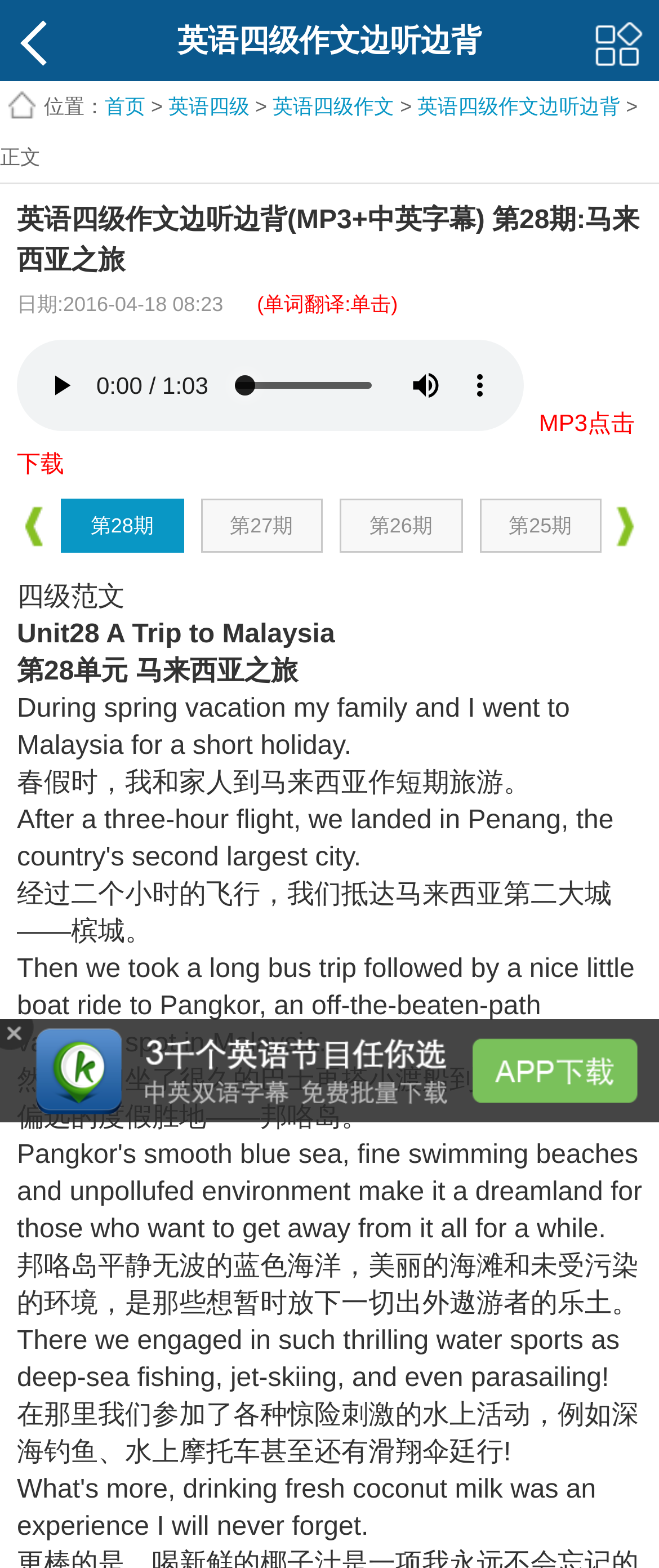What is the audio element for? Based on the image, give a response in one word or a short phrase.

Playing an MP3